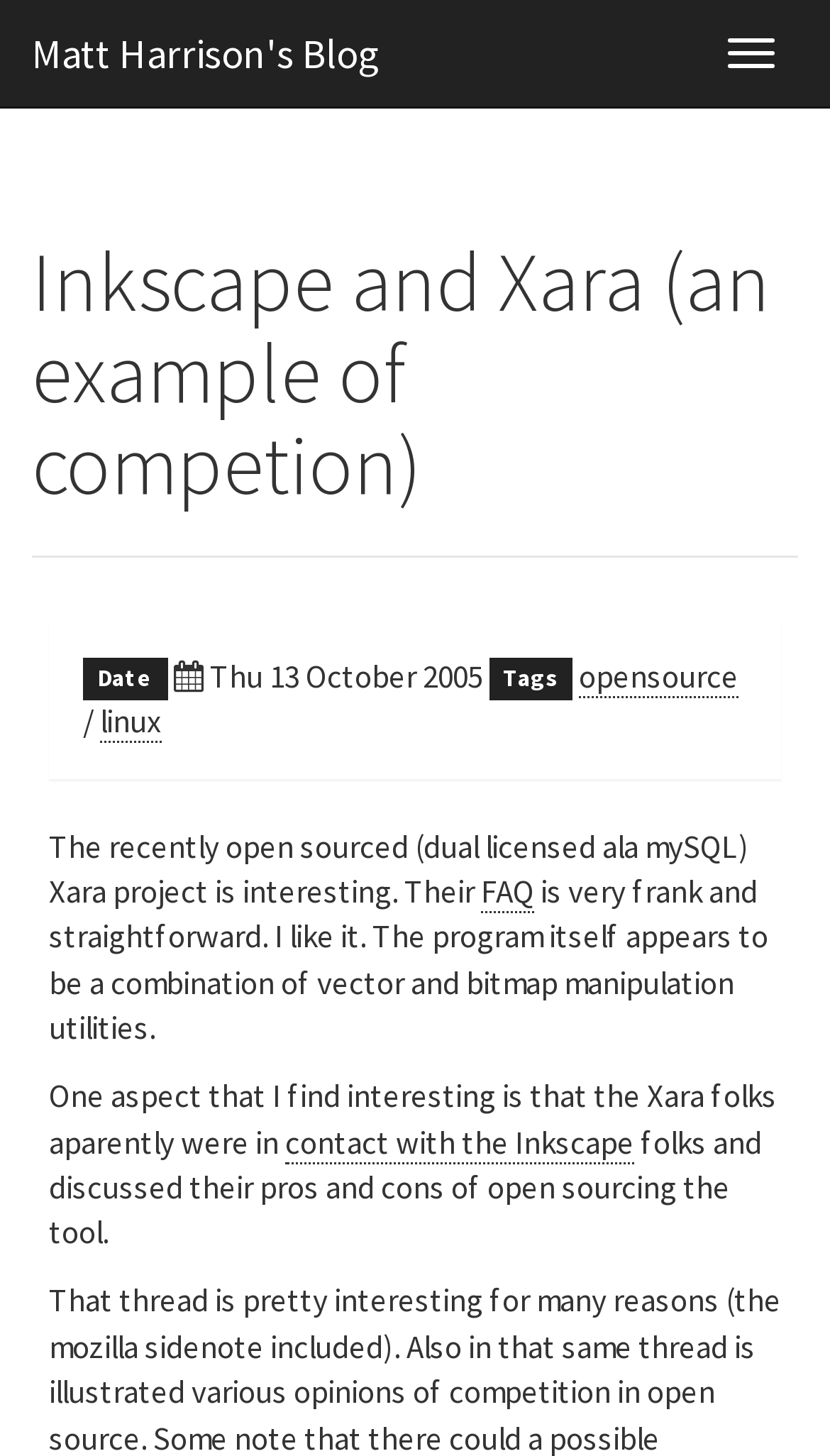What is the name of the project that the Xara folks were in contact with?
Respond to the question with a single word or phrase according to the image.

Inkscape